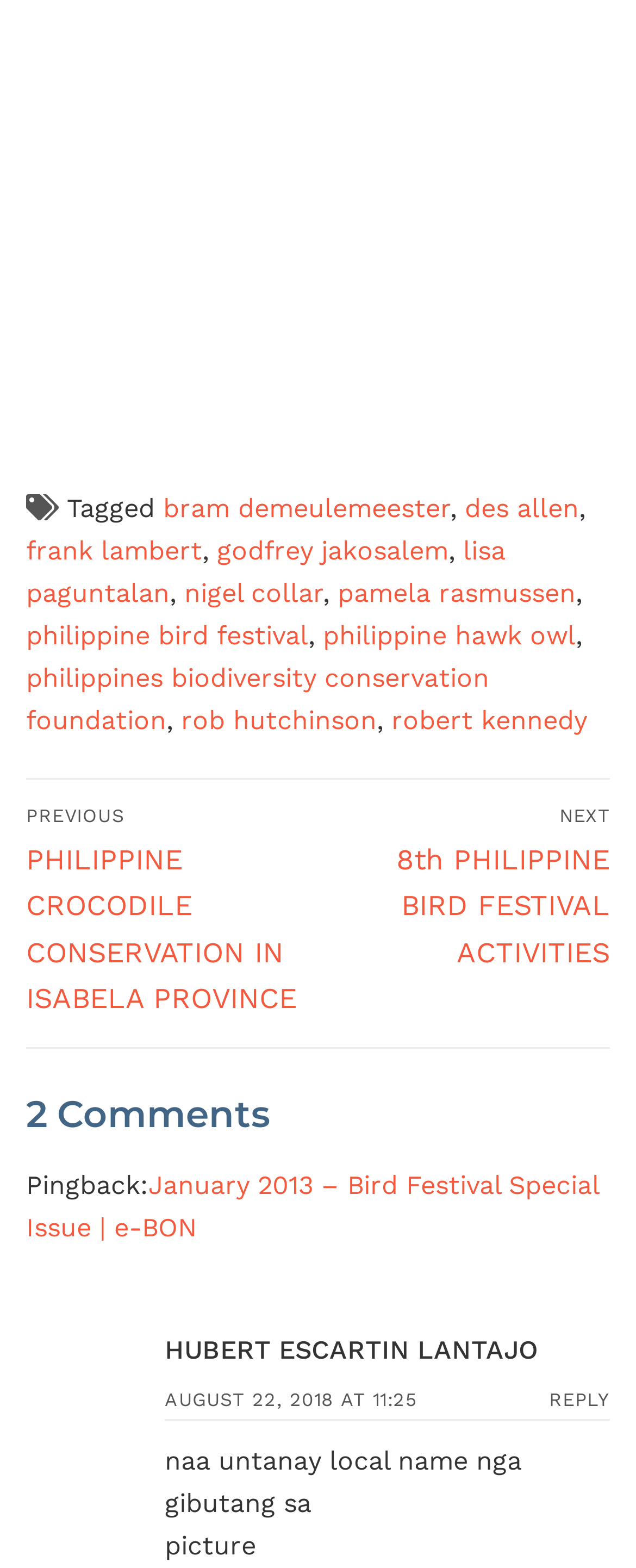Provide a brief response in the form of a single word or phrase:
How many links are there in the 'Posts' navigation?

2